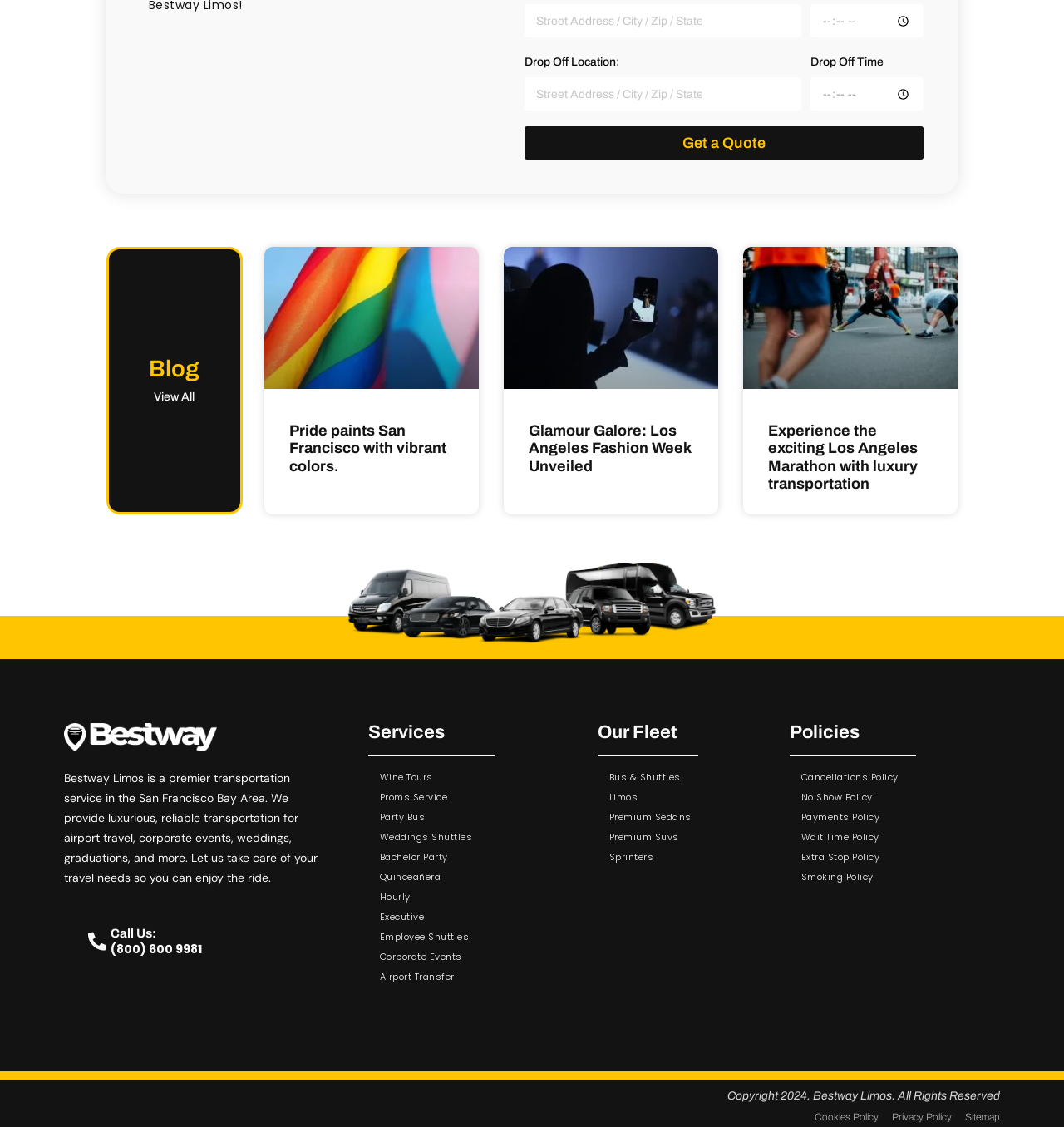What is the purpose of the 'Get a Quote' button?
Using the details from the image, give an elaborate explanation to answer the question.

The 'Get a Quote' button is likely used to initiate a process to receive a quote for a transportation service, given the context of the webpage which appears to be a luxury transportation service provider.